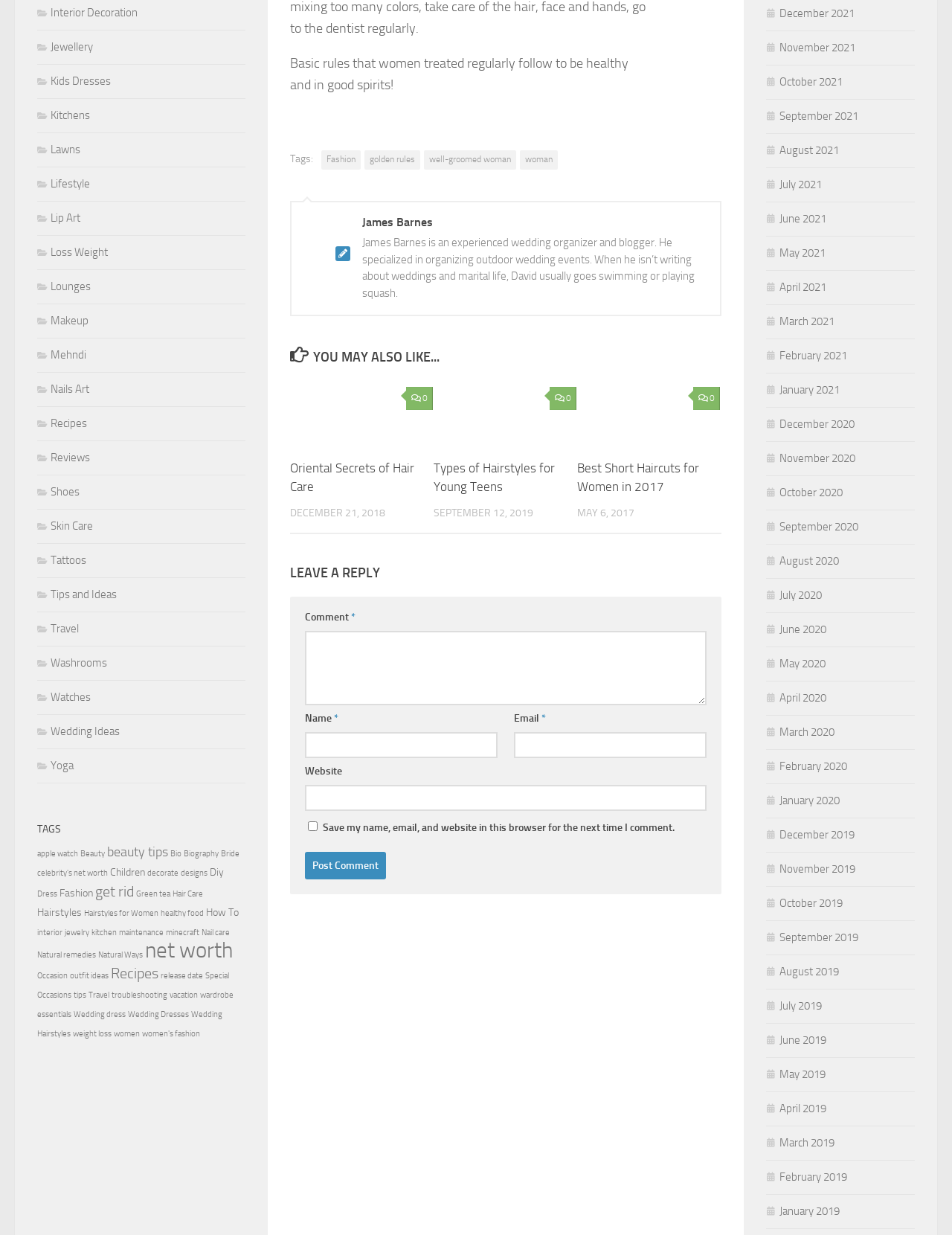Predict the bounding box coordinates of the area that should be clicked to accomplish the following instruction: "Contact Eavar". The bounding box coordinates should consist of four float numbers between 0 and 1, i.e., [left, top, right, bottom].

None